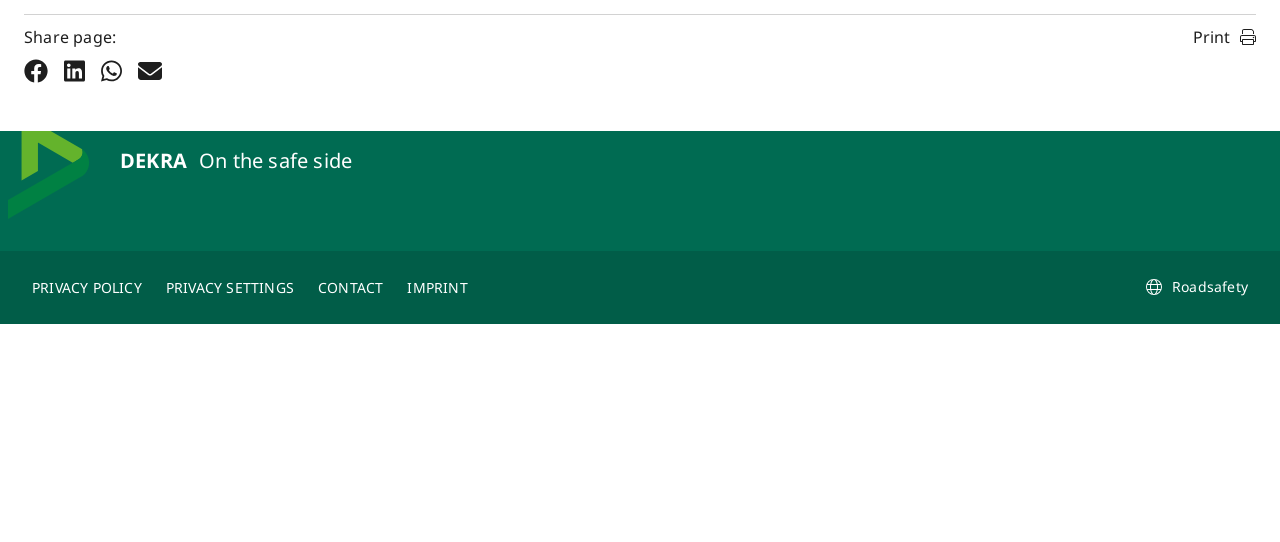What is the theme of the image at the bottom right corner?
Provide an in-depth and detailed answer to the question.

I found an image at the bottom right corner of the webpage with bounding box coordinates [0.895, 0.515, 0.908, 0.544]. The surrounding text 'Roadsafety' suggests that the theme of the image is related to road safety.